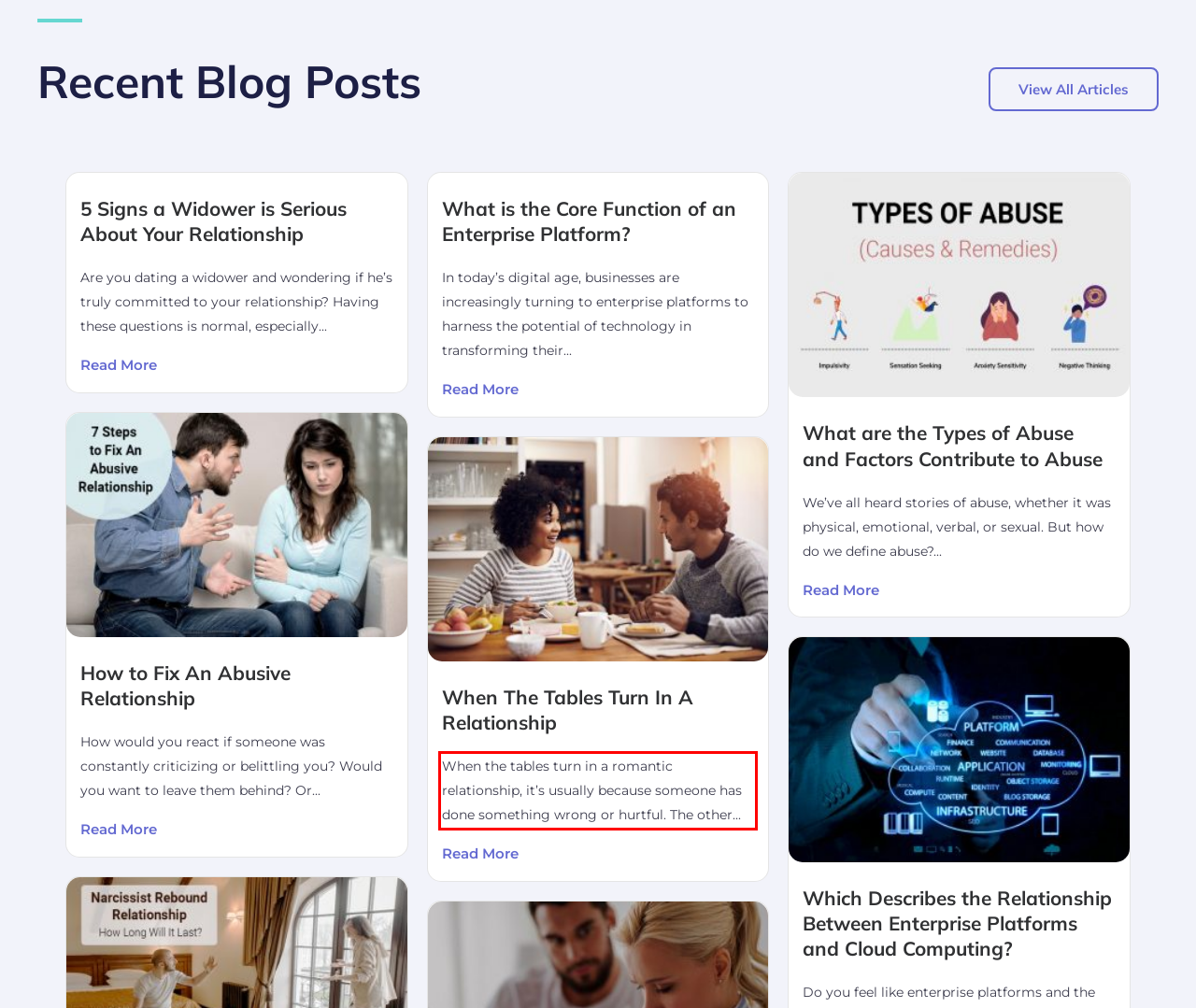Your task is to recognize and extract the text content from the UI element enclosed in the red bounding box on the webpage screenshot.

When the tables turn in a romantic relationship, it’s usually because someone has done something wrong or hurtful. The other...